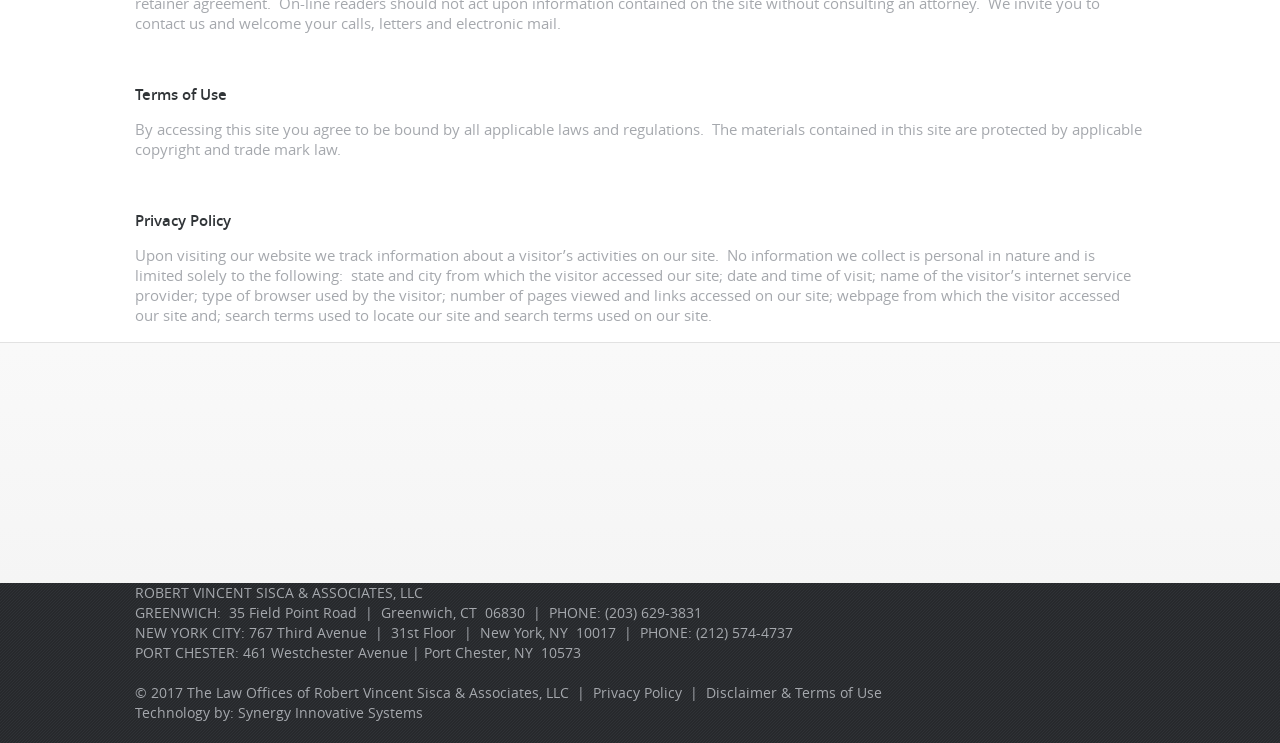Identify the bounding box of the UI component described as: "Synergy Innovative Systems".

[0.186, 0.948, 0.33, 0.972]